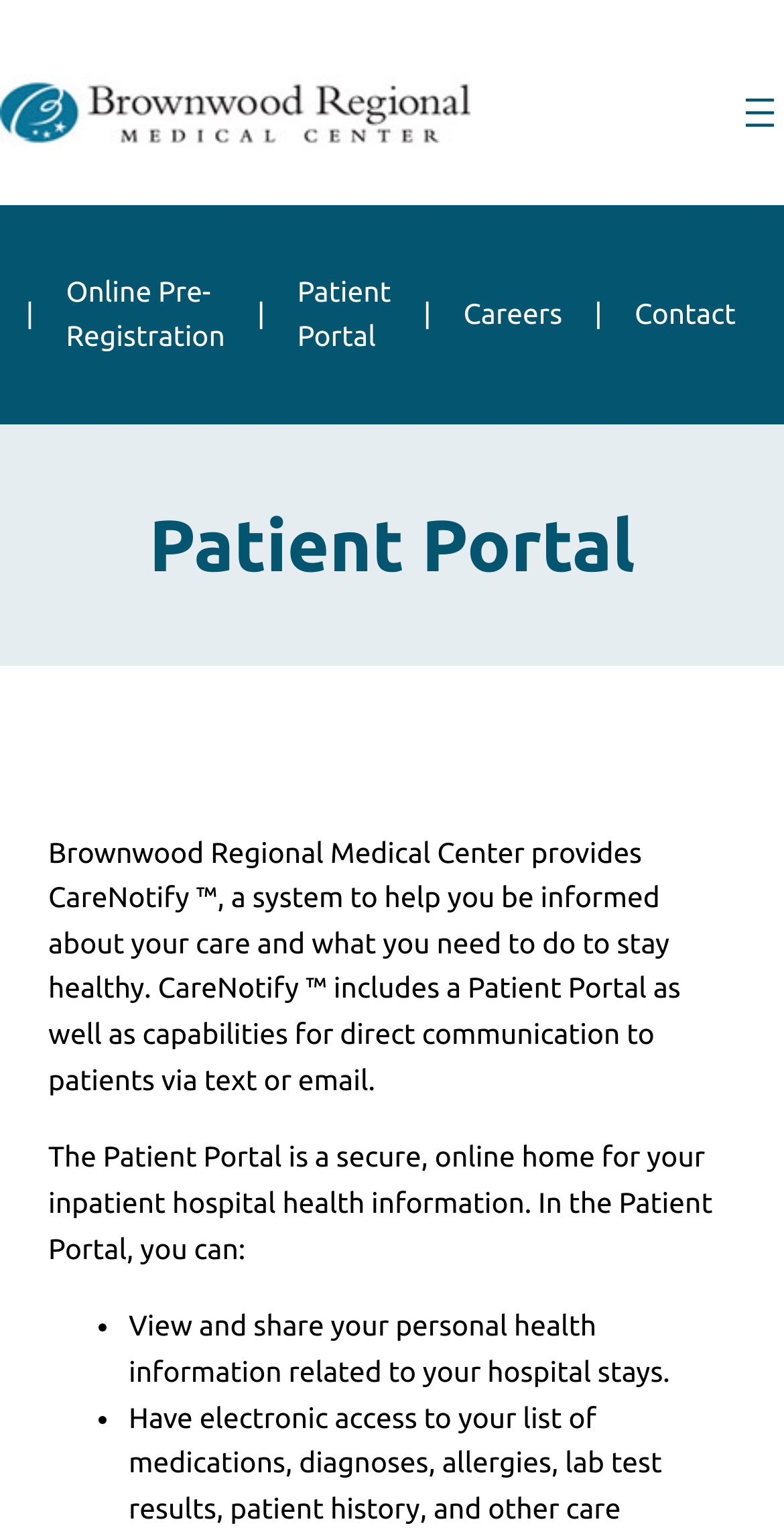What can patients do in the Patient Portal?
Please provide a single word or phrase in response based on the screenshot.

View and share health information